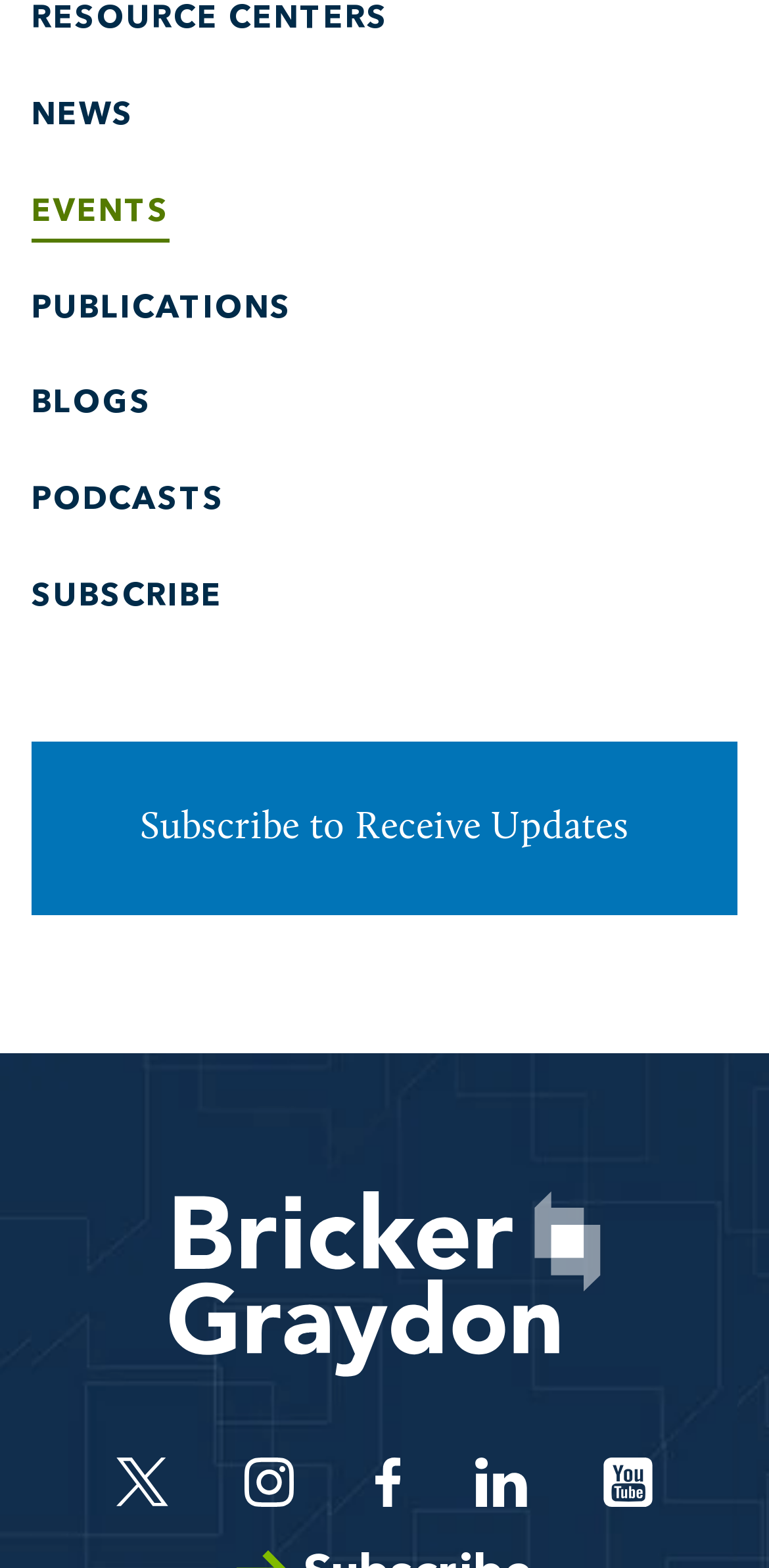Find the bounding box coordinates of the clickable area required to complete the following action: "Follow Clewat on Facebook".

None